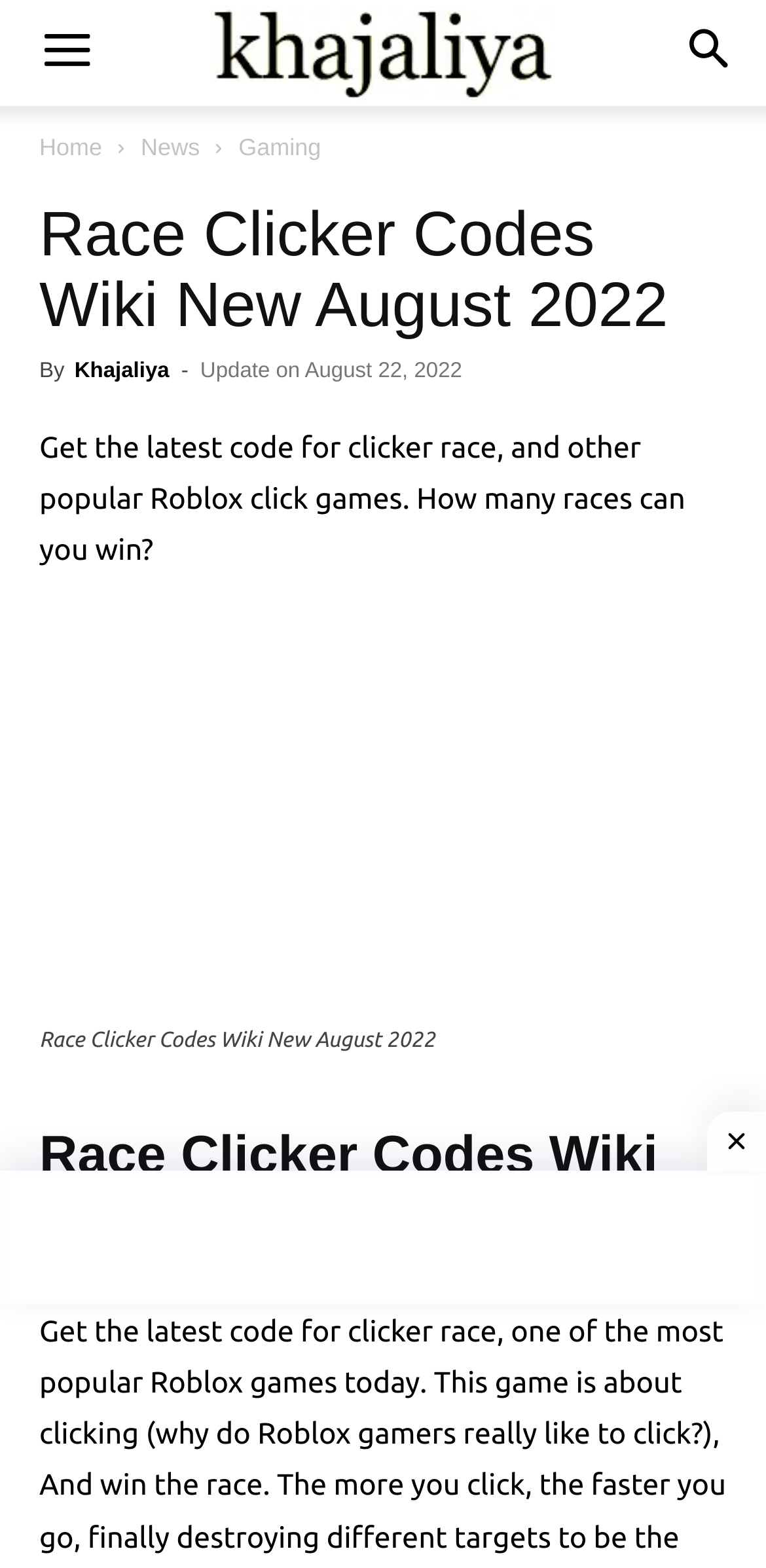From the details in the image, provide a thorough response to the question: What is the purpose of the webpage?

The purpose of the webpage can be inferred from the text in the header section, which mentions 'Get the latest code for clicker race, and other popular Roblox click games'.